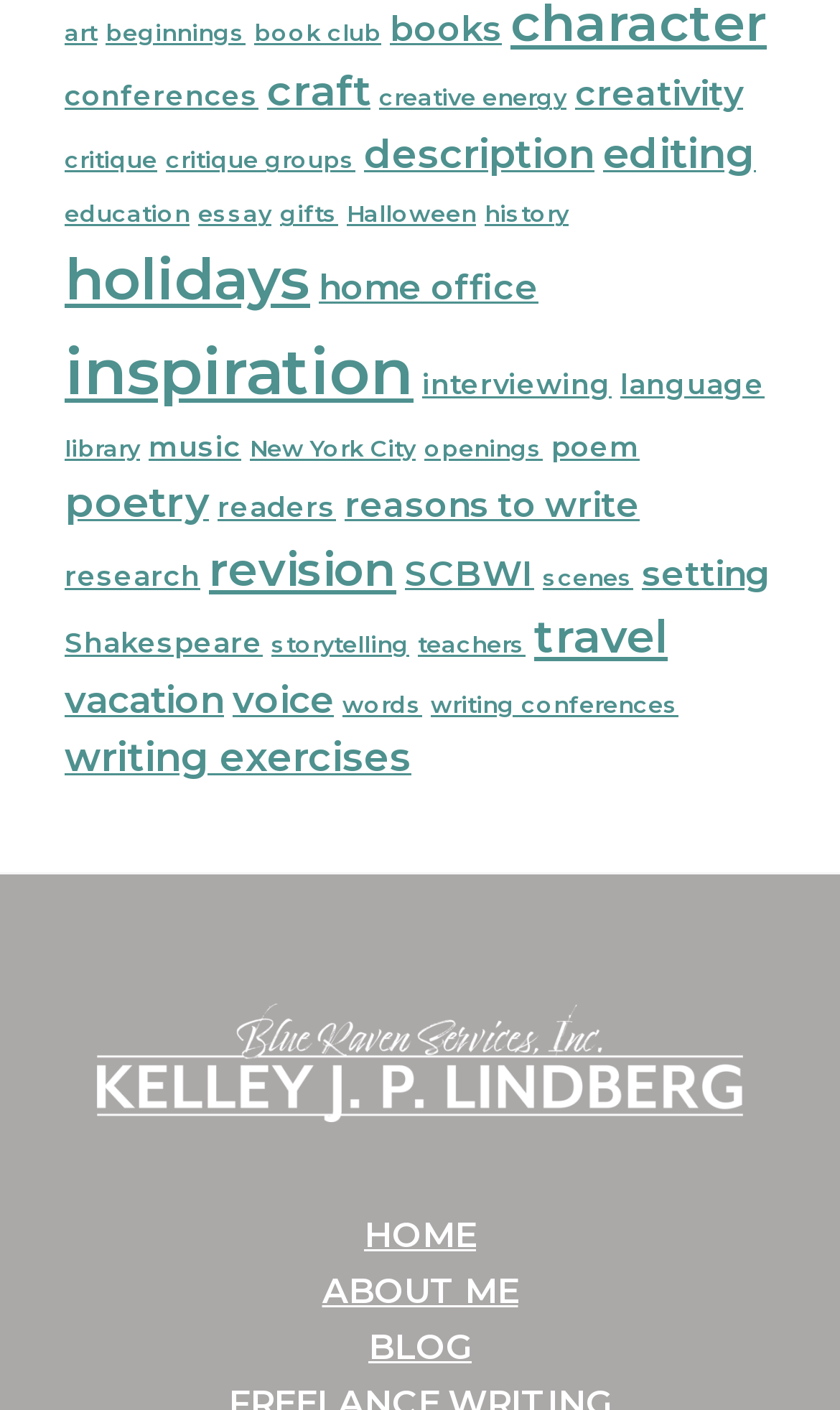Can you pinpoint the bounding box coordinates for the clickable element required for this instruction: "explore creativity"? The coordinates should be four float numbers between 0 and 1, i.e., [left, top, right, bottom].

[0.685, 0.051, 0.885, 0.082]